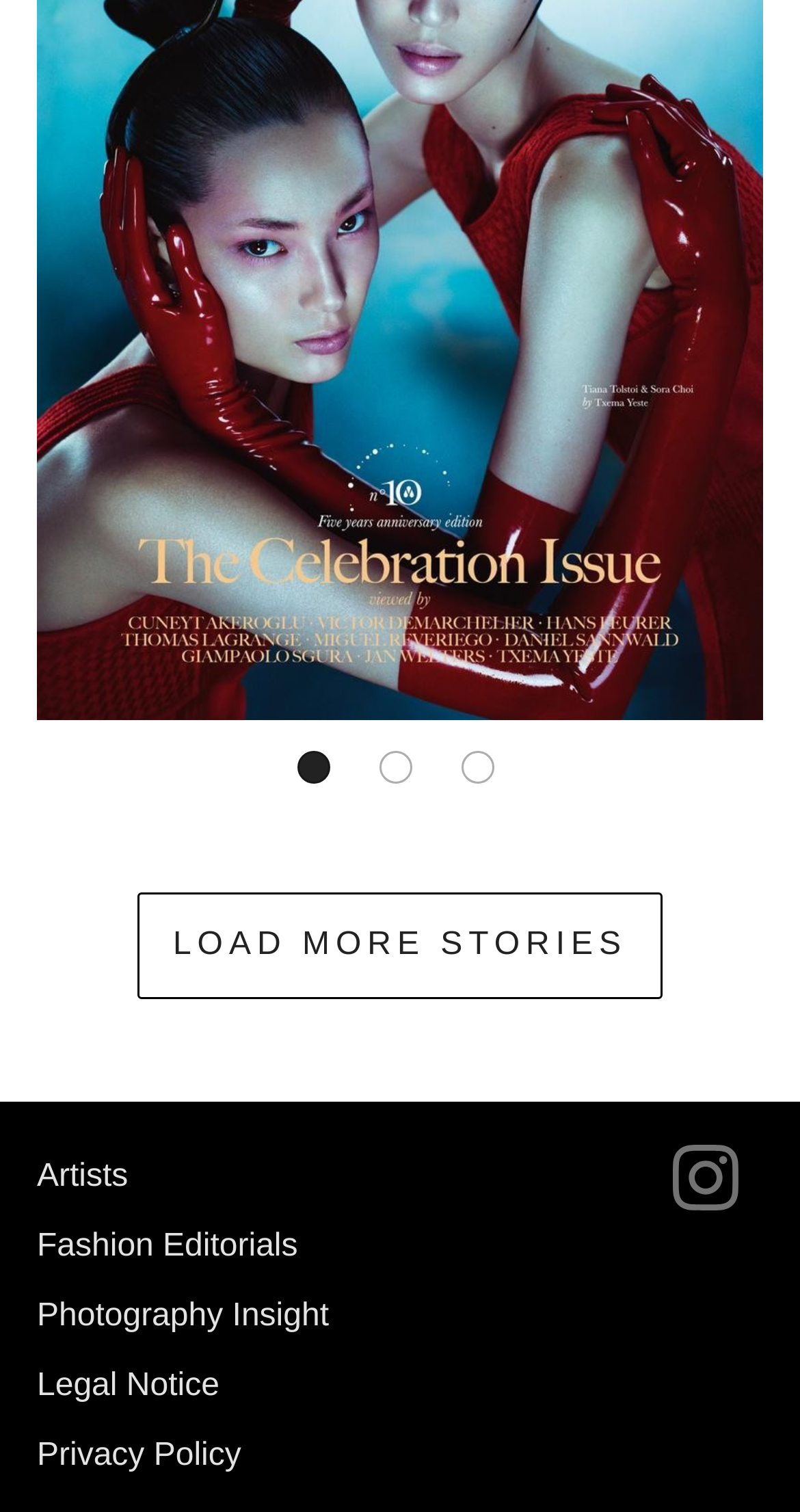What is the purpose of the 'LOAD MORE STORIES' link? Based on the screenshot, please respond with a single word or phrase.

To load more stories